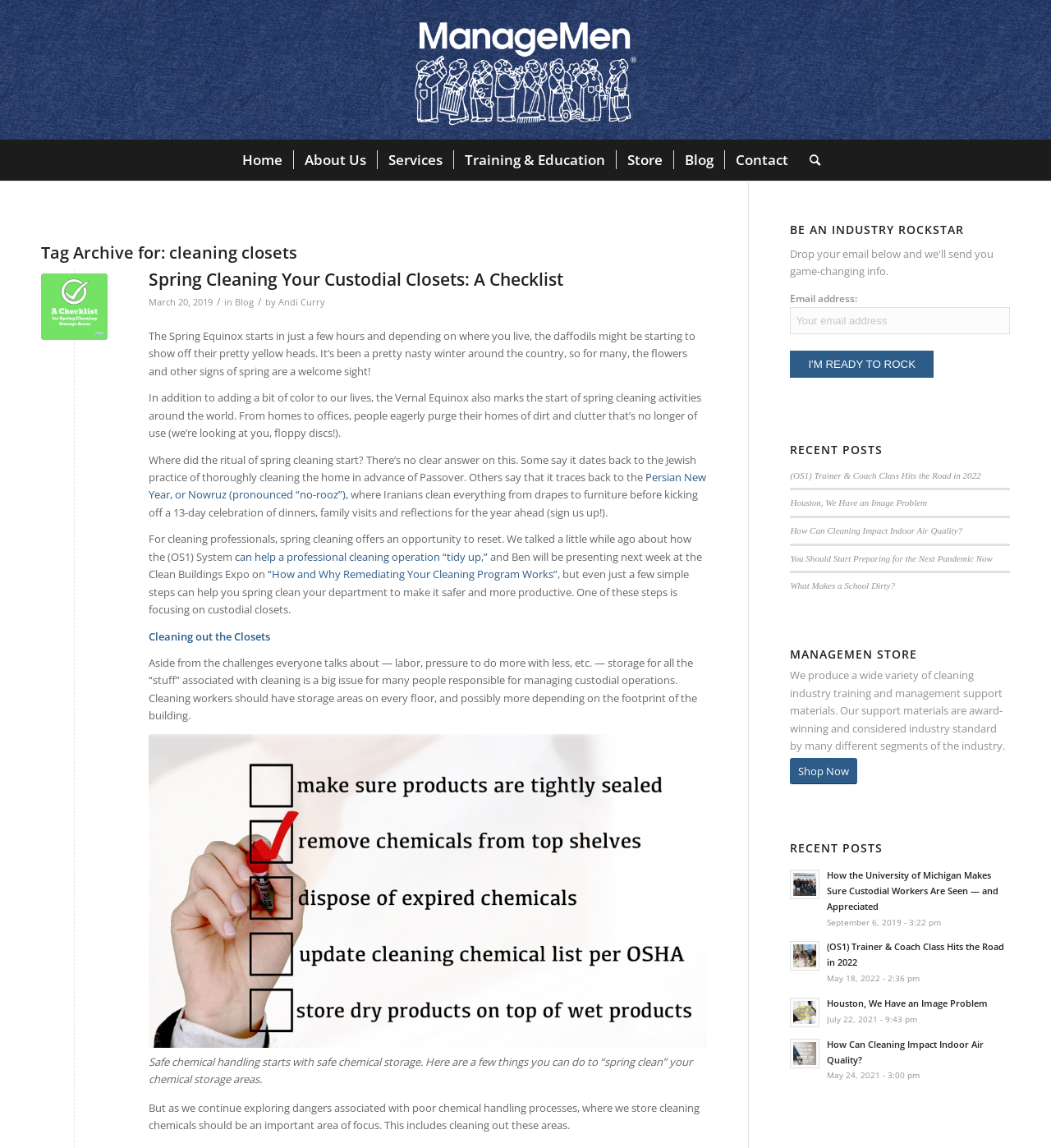Use a single word or phrase to respond to the question:
What is the title of the webpage?

cleaning closets – ManageMen